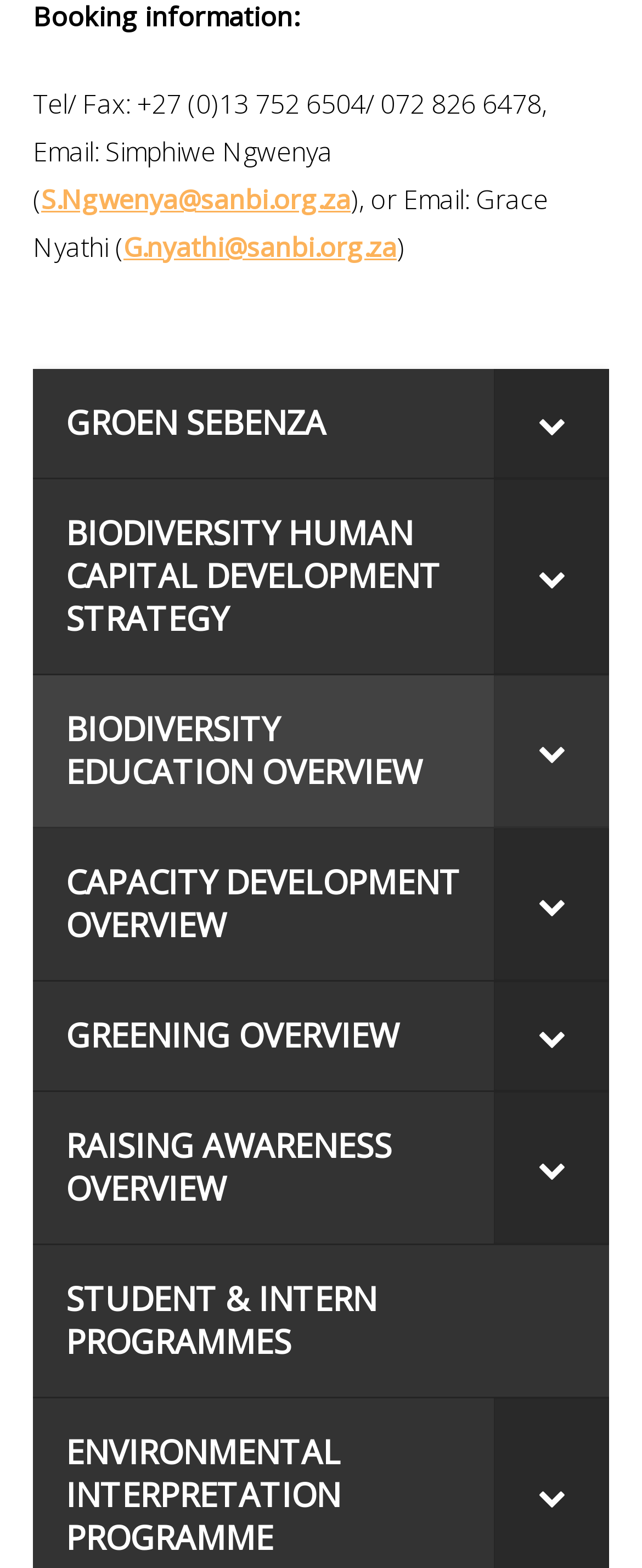What is the name of the first submenu item?
Please utilize the information in the image to give a detailed response to the question.

The first submenu item can be found in the middle section of the webpage, specifically in the link element with the text 'GROEN SEBENZA Toggle Submenu', which is located at coordinates [0.051, 0.236, 0.949, 0.306].